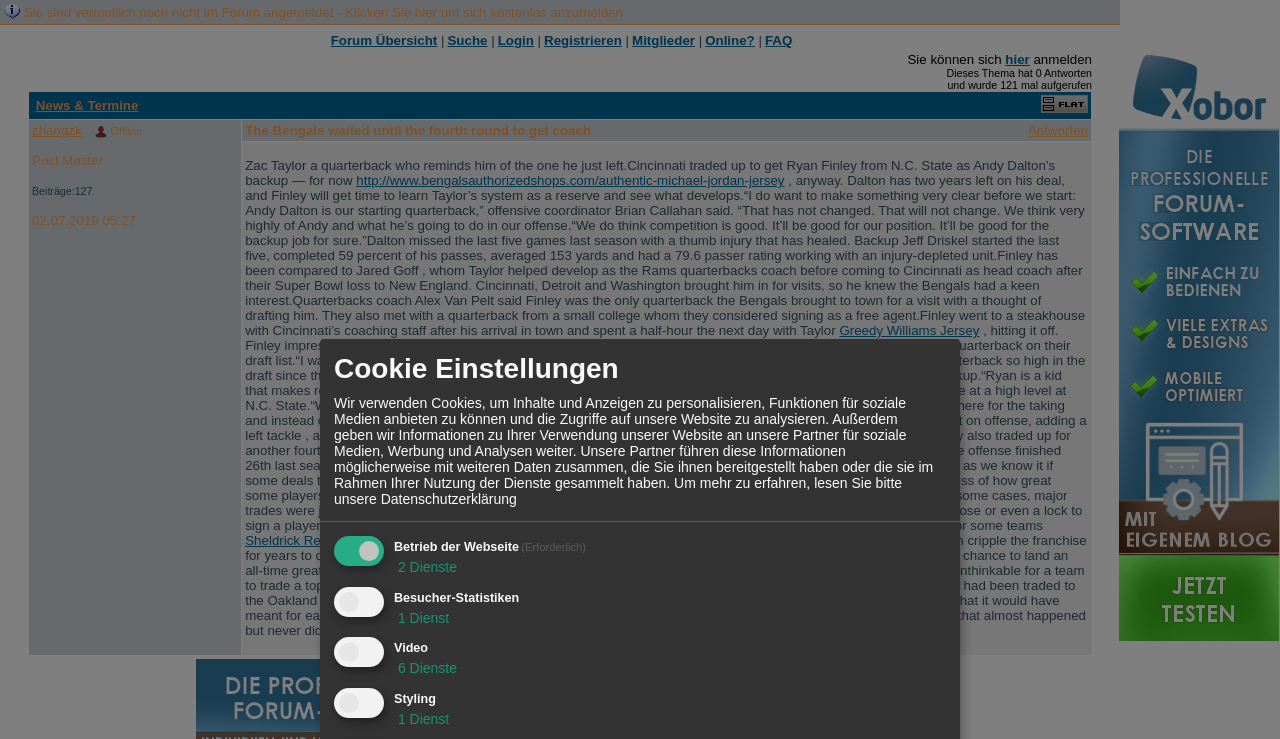Please specify the bounding box coordinates for the clickable region that will help you carry out the instruction: "Click on the 'Registrieren' link".

[0.425, 0.045, 0.486, 0.065]